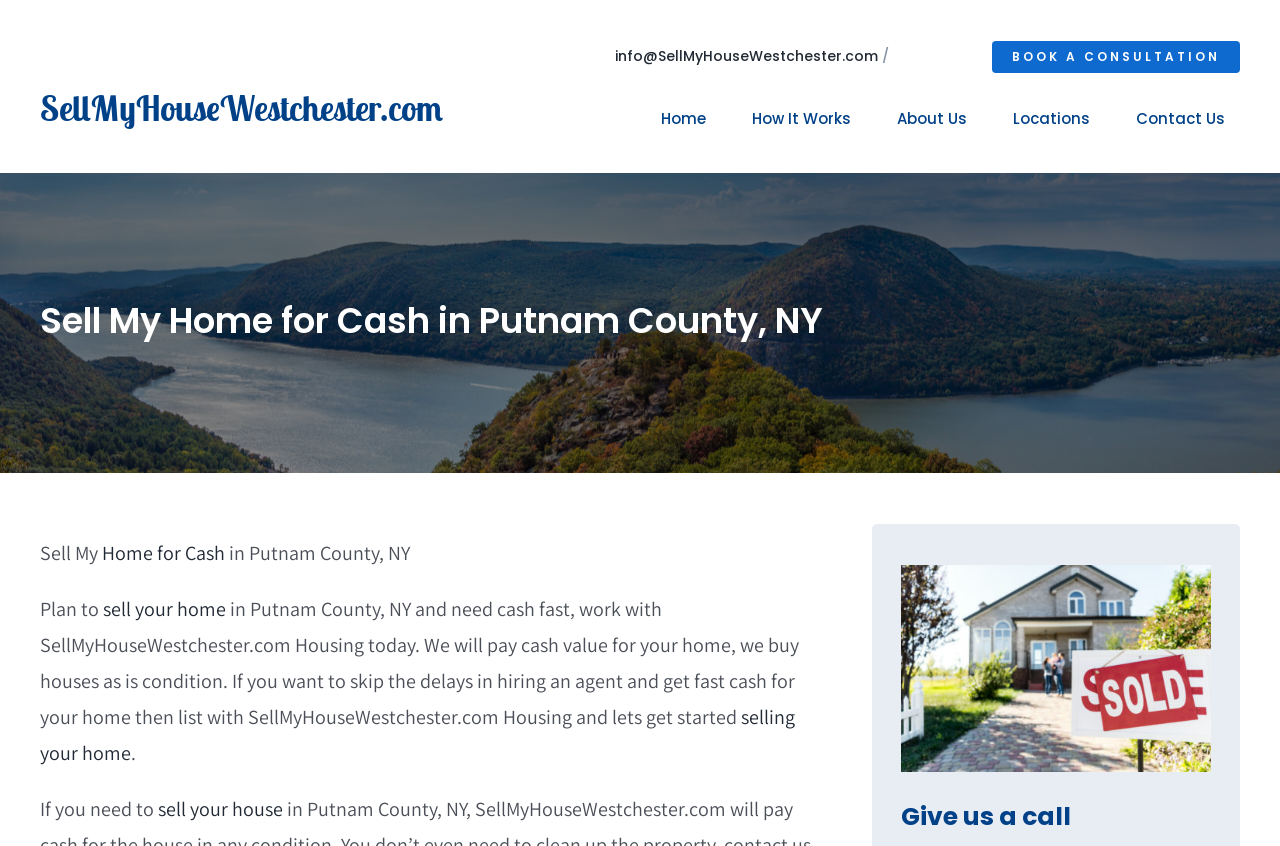Provide the bounding box coordinates of the area you need to click to execute the following instruction: "Learn how it works".

[0.576, 0.11, 0.677, 0.169]